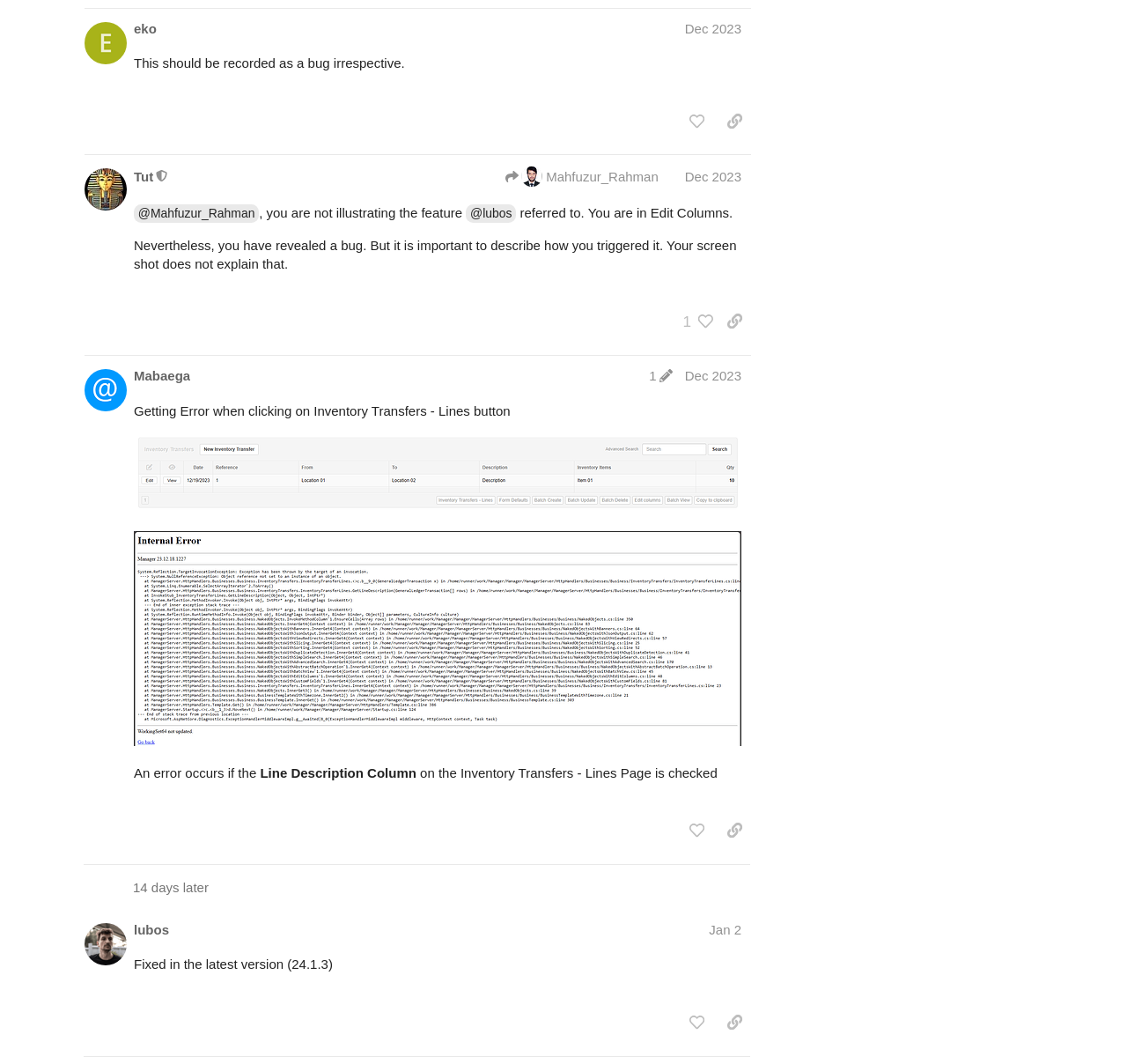Please identify the bounding box coordinates of the region to click in order to complete the given instruction: "like this post". The coordinates should be four float numbers between 0 and 1, i.e., [left, top, right, bottom].

[0.598, 0.288, 0.633, 0.317]